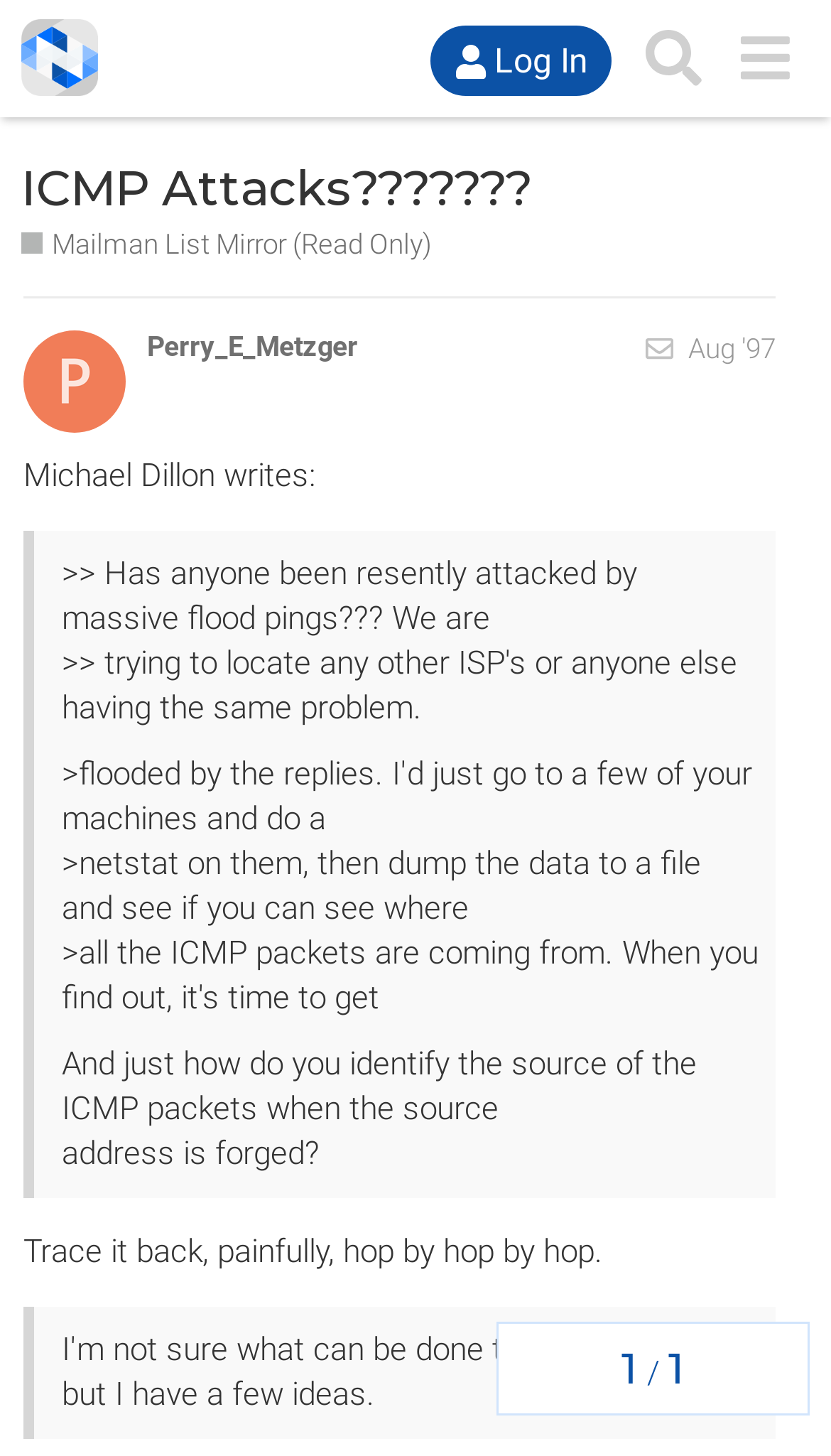Provide a brief response using a word or short phrase to this question:
Who wrote the post on August 15, 1997?

Perry_E_Metzger